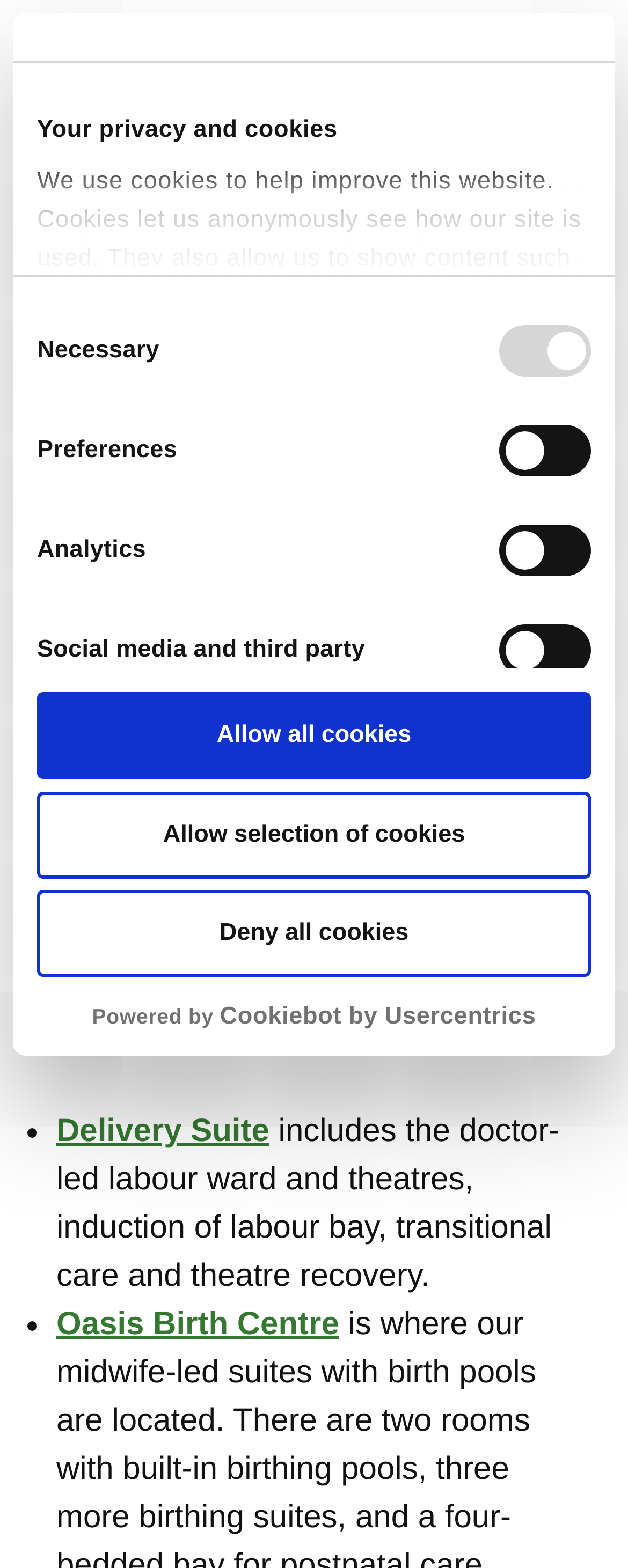What is the name of the hospital?
Based on the image, please offer an in-depth response to the question.

The name of the hospital can be found in the heading element at the top of the webpage, which reads 'Princess Royal University Hospital'. This is also confirmed by the link element with the same text.